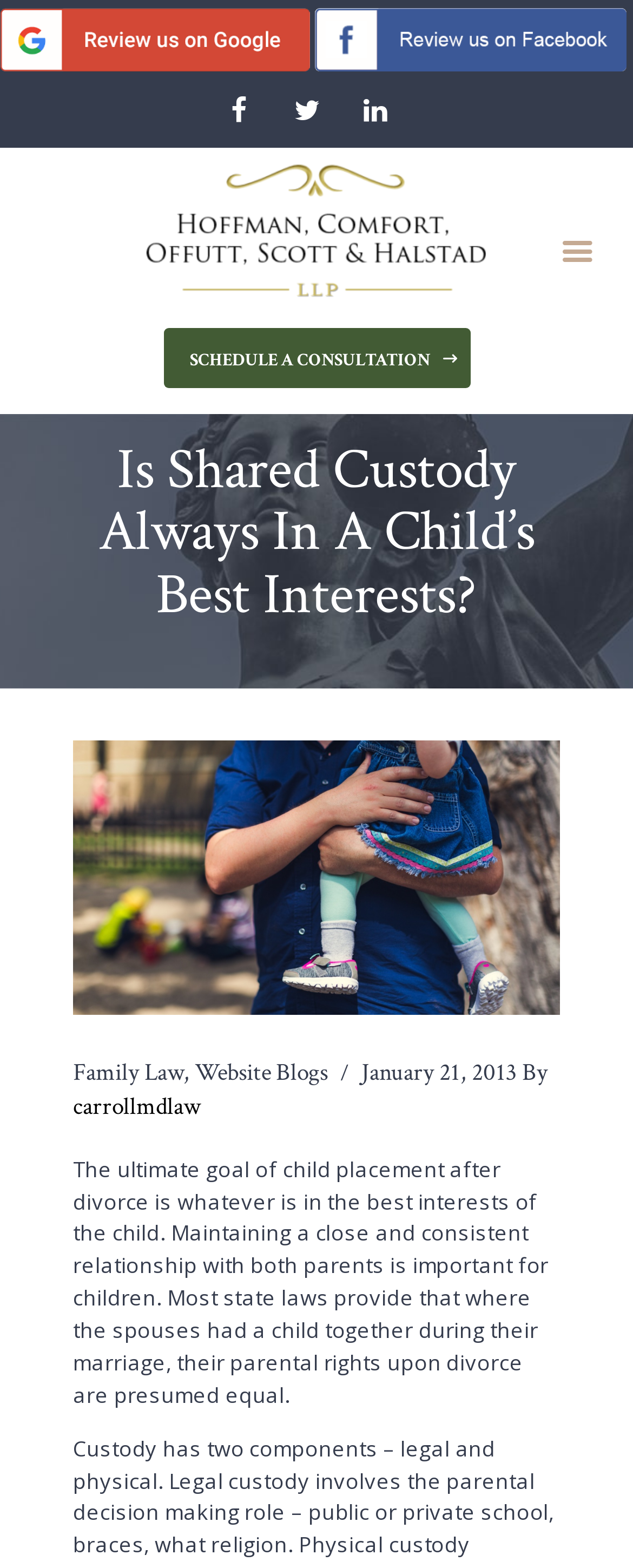Give a short answer using one word or phrase for the question:
What is the topic of the blog post?

Child custody